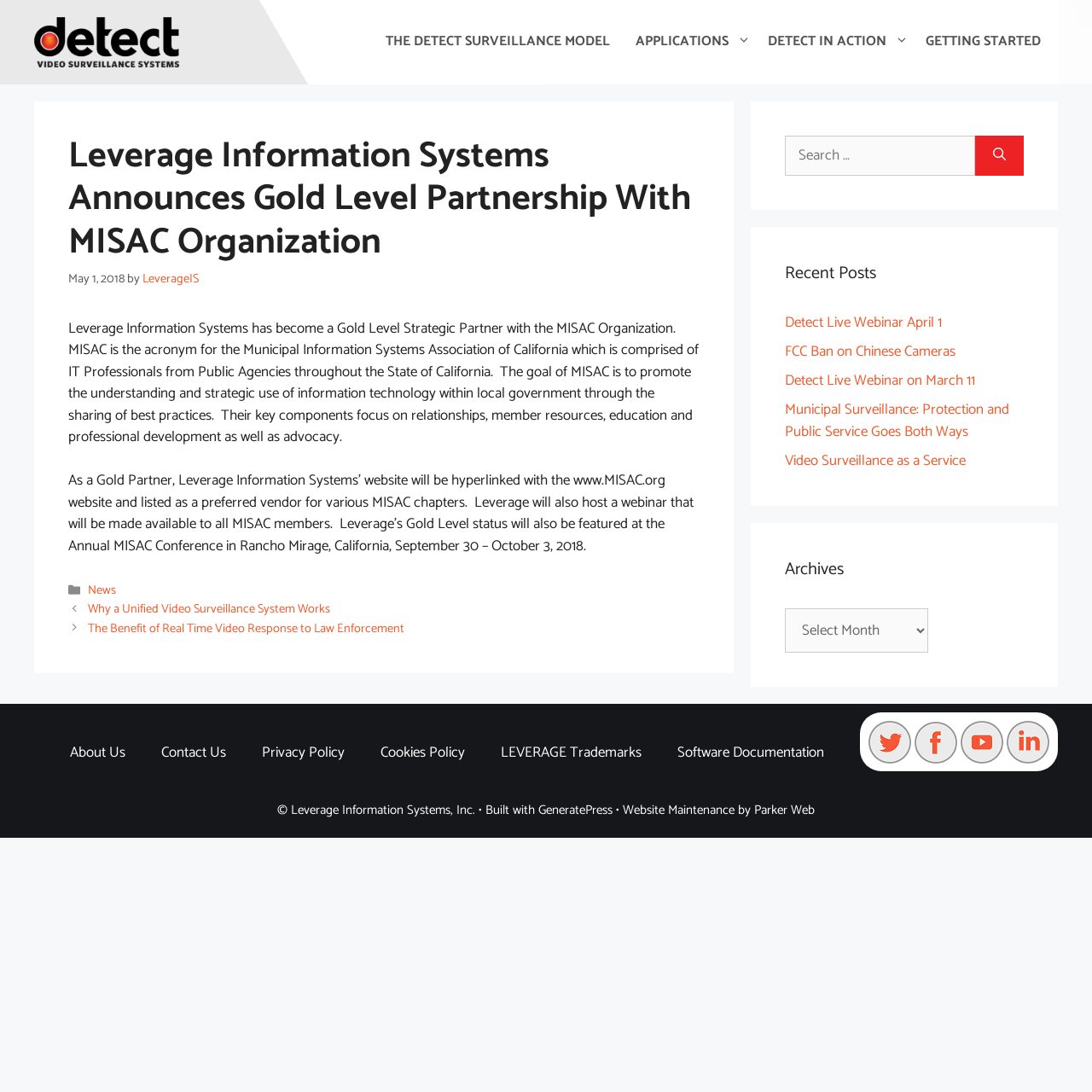Locate the bounding box coordinates of the area where you should click to accomplish the instruction: "Check recent posts".

[0.719, 0.239, 0.938, 0.263]